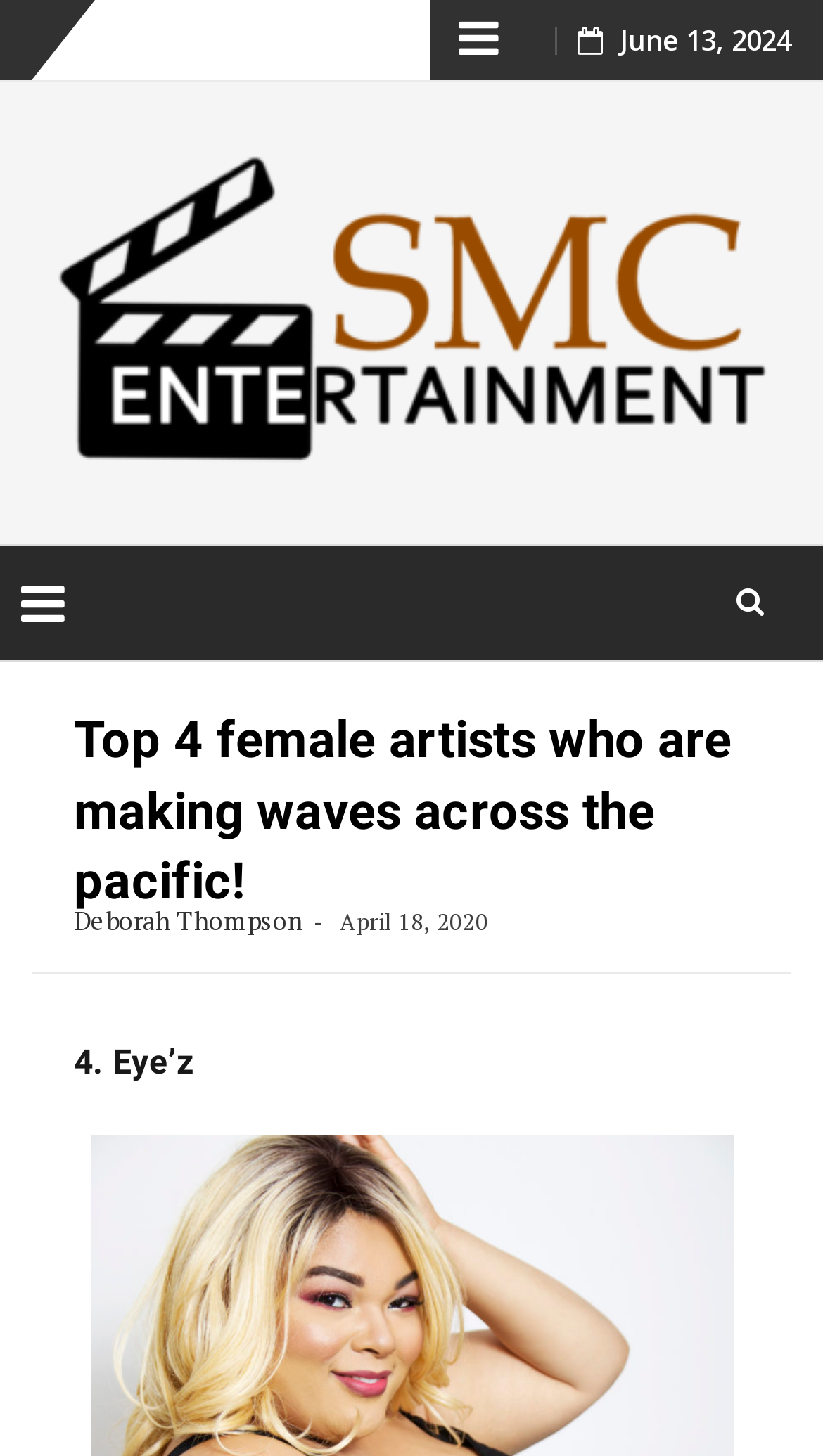Respond to the question below with a single word or phrase:
What is the name of the singer songwriter mentioned?

Eye’z